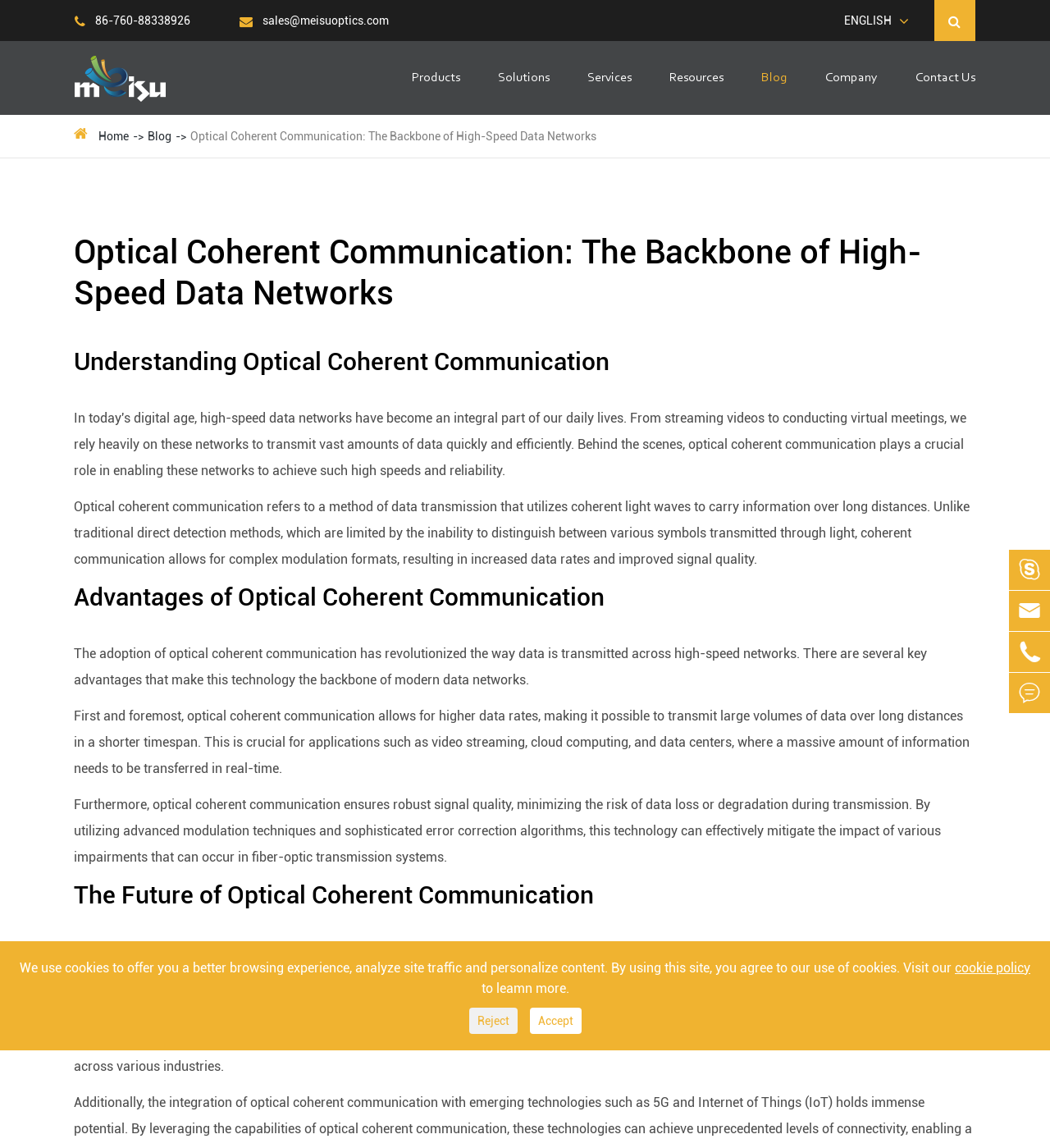Using the given element description, provide the bounding box coordinates (top-left x, top-left y, bottom-right x, bottom-right y) for the corresponding UI element in the screenshot: 

[0.961, 0.586, 1.0, 0.621]